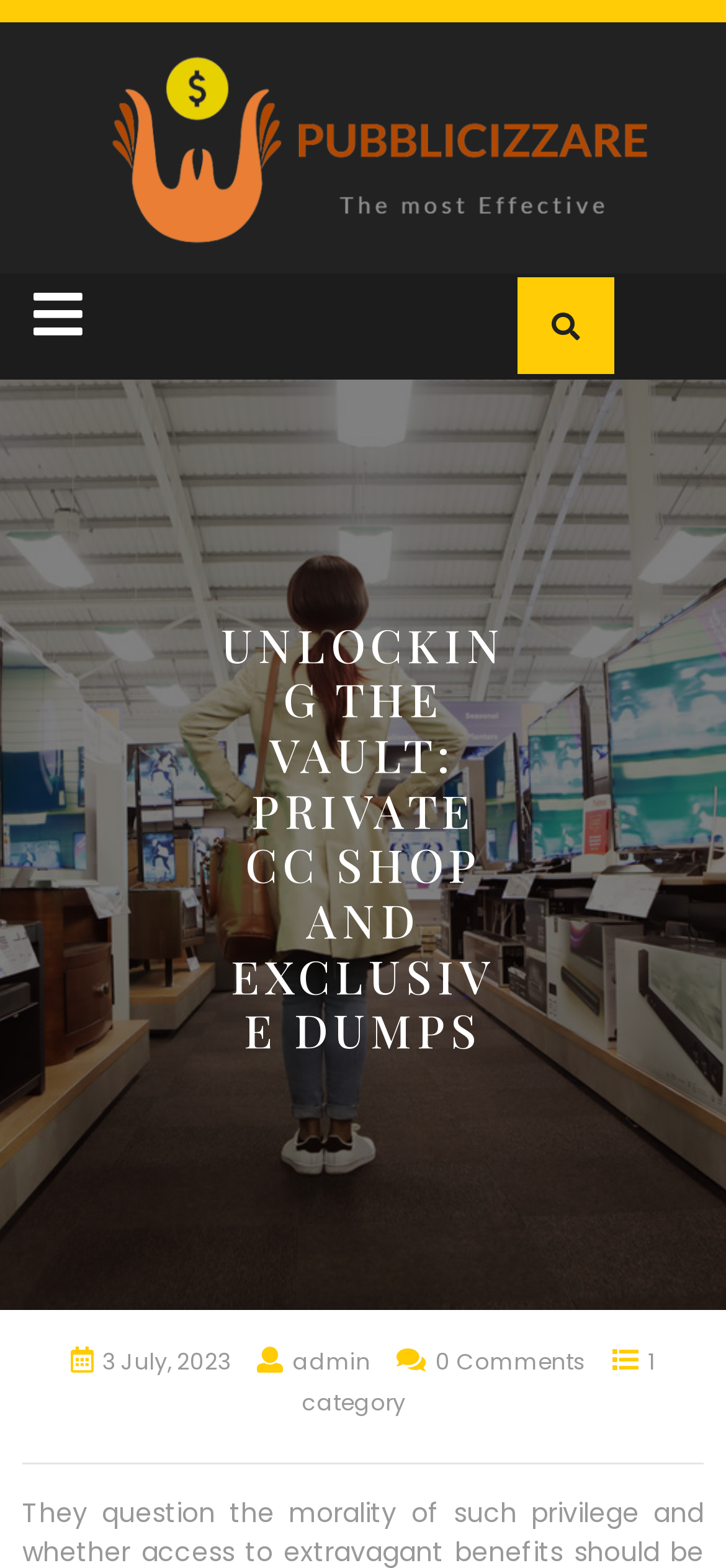Given the webpage screenshot, identify the bounding box of the UI element that matches this description: "Open Button".

[0.031, 0.174, 0.128, 0.23]